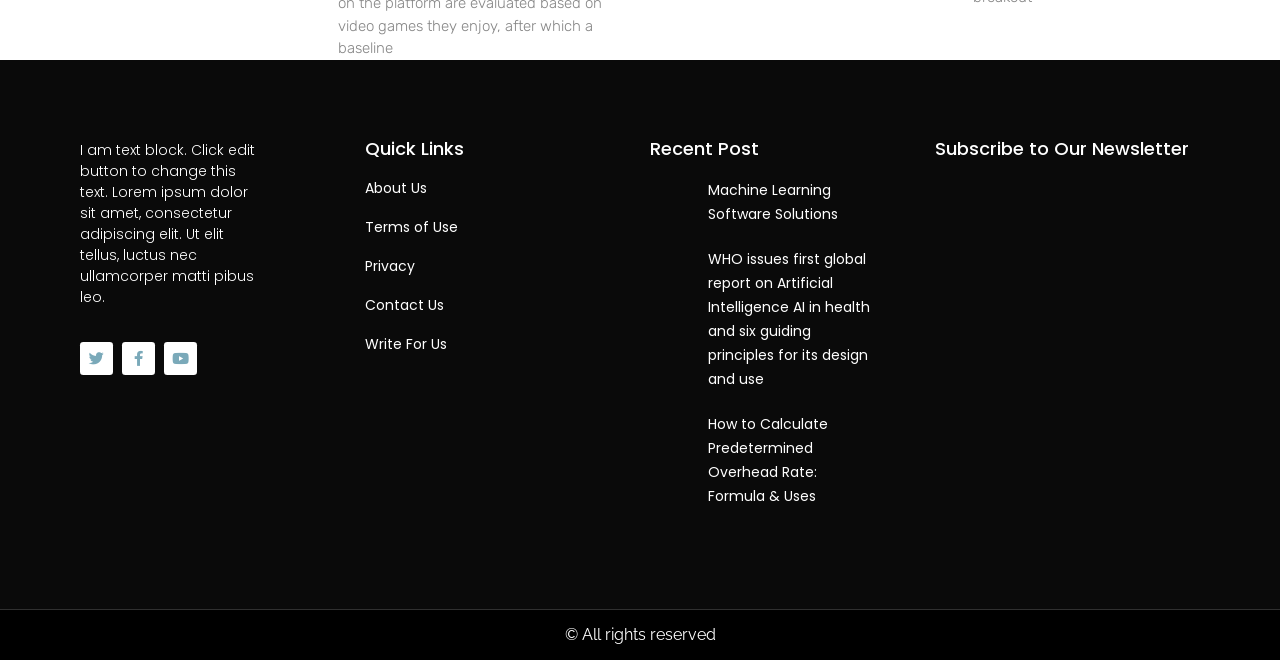What is the first quick link?
Provide a detailed and well-explained answer to the question.

The first quick link is 'About Us' which is located below the 'Quick Links' heading and has a bounding box coordinate of [0.285, 0.269, 0.334, 0.299].